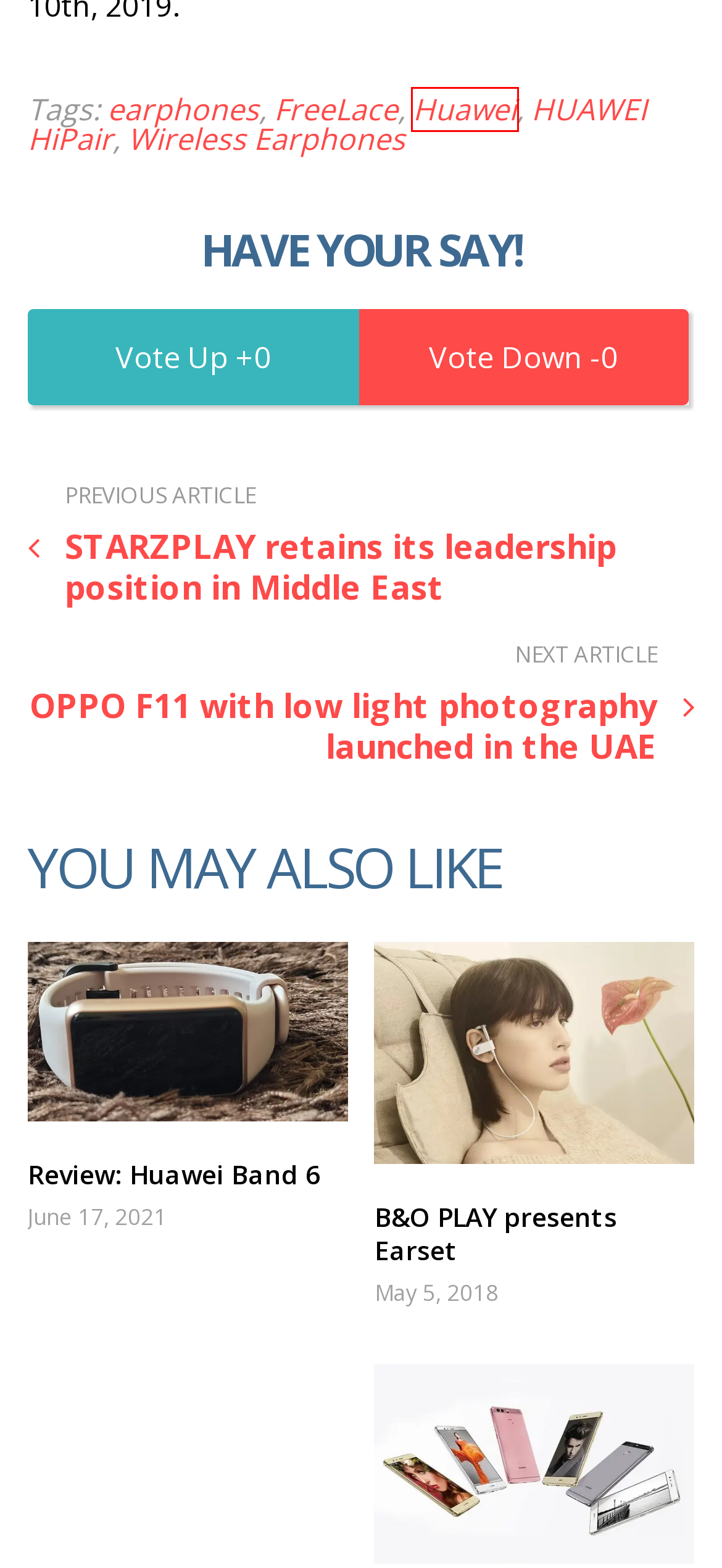Review the screenshot of a webpage that includes a red bounding box. Choose the most suitable webpage description that matches the new webpage after clicking the element within the red bounding box. Here are the candidates:
A. Huawei opens new Experience stores in Abu Dhabi and Sharjah - Review Central Middle East
B. STARZPLAY retains its leadership position in Middle East - Review Central Middle East
C. FreeLace Archives - Review Central Middle East
D. earphones Archives - Review Central Middle East
E. B&O PLAY presents Earset - Review Central Middle East
F. OPPO F11 with low light photography launched in the UAE - Review Central Middle East
G. Wireless Earphones Archives - Review Central Middle East
H. Huawei Archives - Review Central Middle East

H